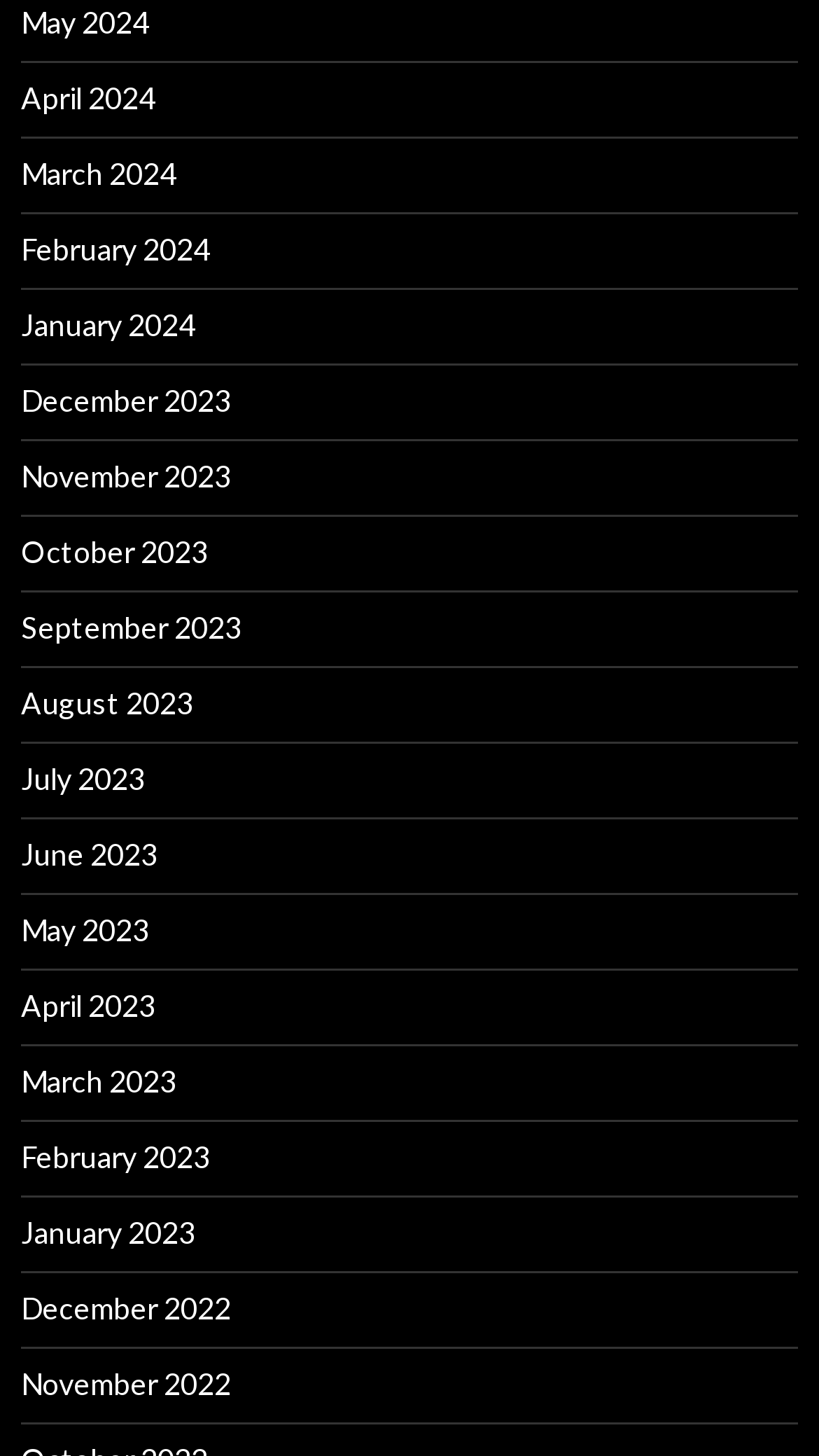Kindly provide the bounding box coordinates of the section you need to click on to fulfill the given instruction: "go to April 2023".

[0.026, 0.678, 0.19, 0.703]